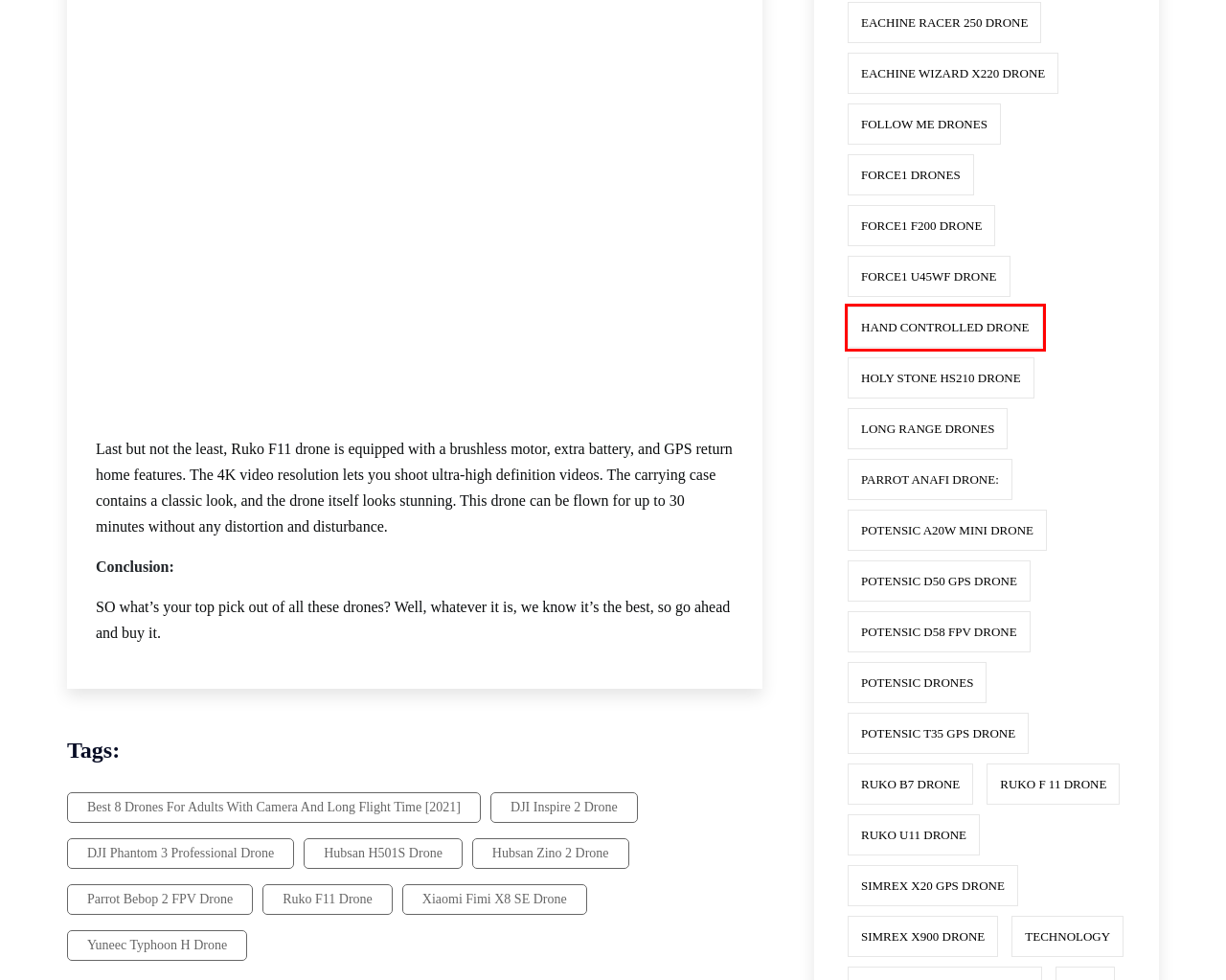A screenshot of a webpage is given, featuring a red bounding box around a UI element. Please choose the webpage description that best aligns with the new webpage after clicking the element in the bounding box. These are the descriptions:
A. Follow Me Drones Archives - E Drones USA
B. Hand Controlled Drone Archives - E Drones USA
C. Ruko B7 Drone Archives - E Drones USA
D. Simrex X900 Drone Archives - E Drones USA
E. Force1 F200 Drone Archives - E Drones USA
F. Ruko U11 Drone Archives - E Drones USA
G. Ruko F11 Drone Archives - E Drones USA
H. Best 8 Drones for Adults with Camera and Long Flight Time [2021] Archives - E Drones USA

B